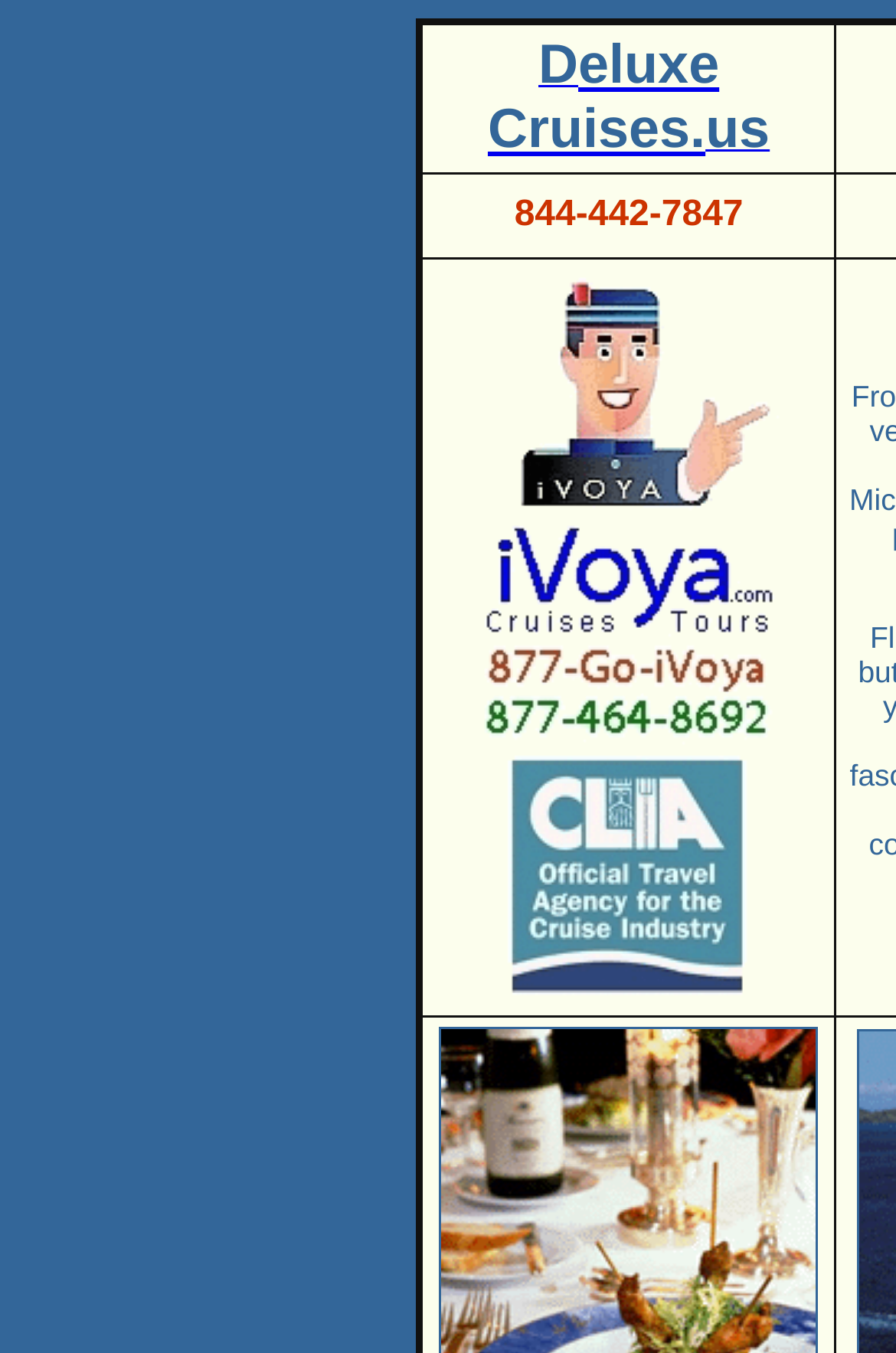What is the phone number to contact Deluxe Cruises?
Please give a well-detailed answer to the question.

The phone number can be found in the top section of the webpage, inside a grid cell element, which is '844-442-7847'.